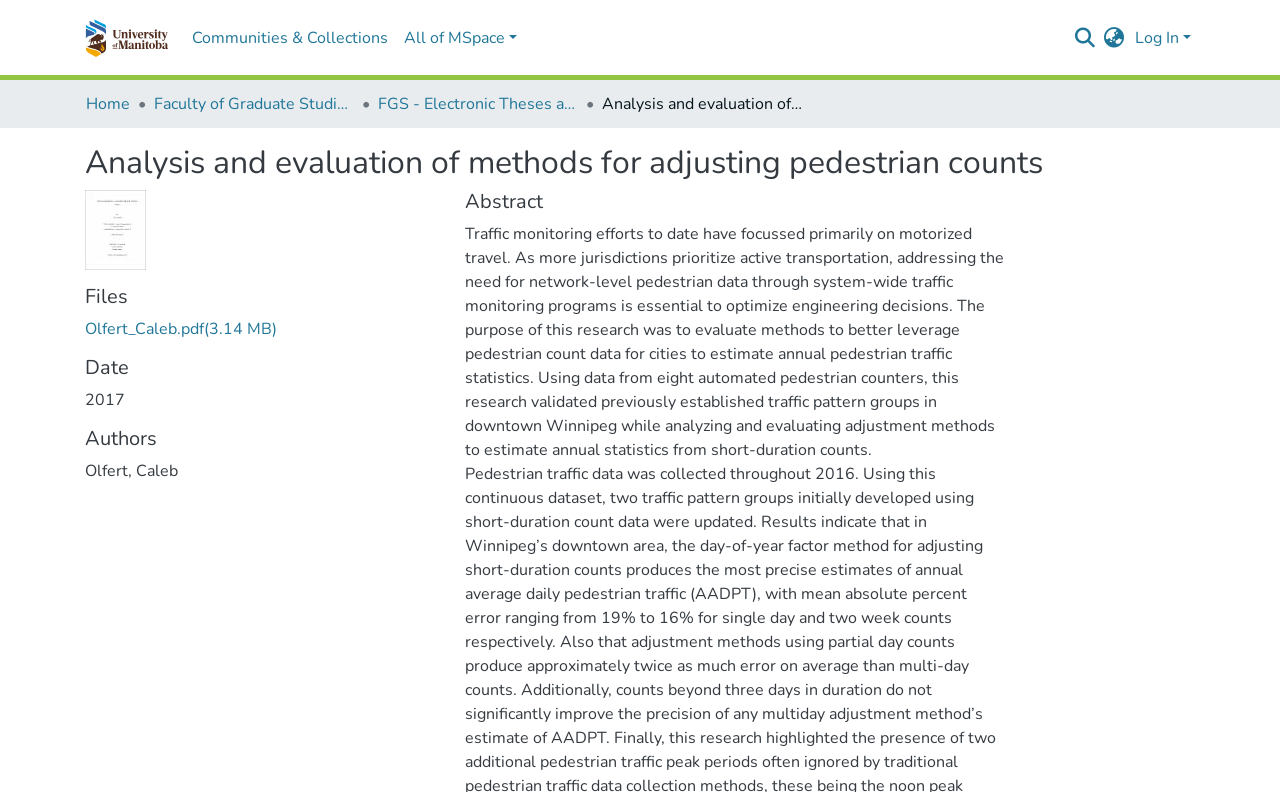Please identify the bounding box coordinates of the area that needs to be clicked to follow this instruction: "Search for something".

[0.834, 0.023, 0.858, 0.071]